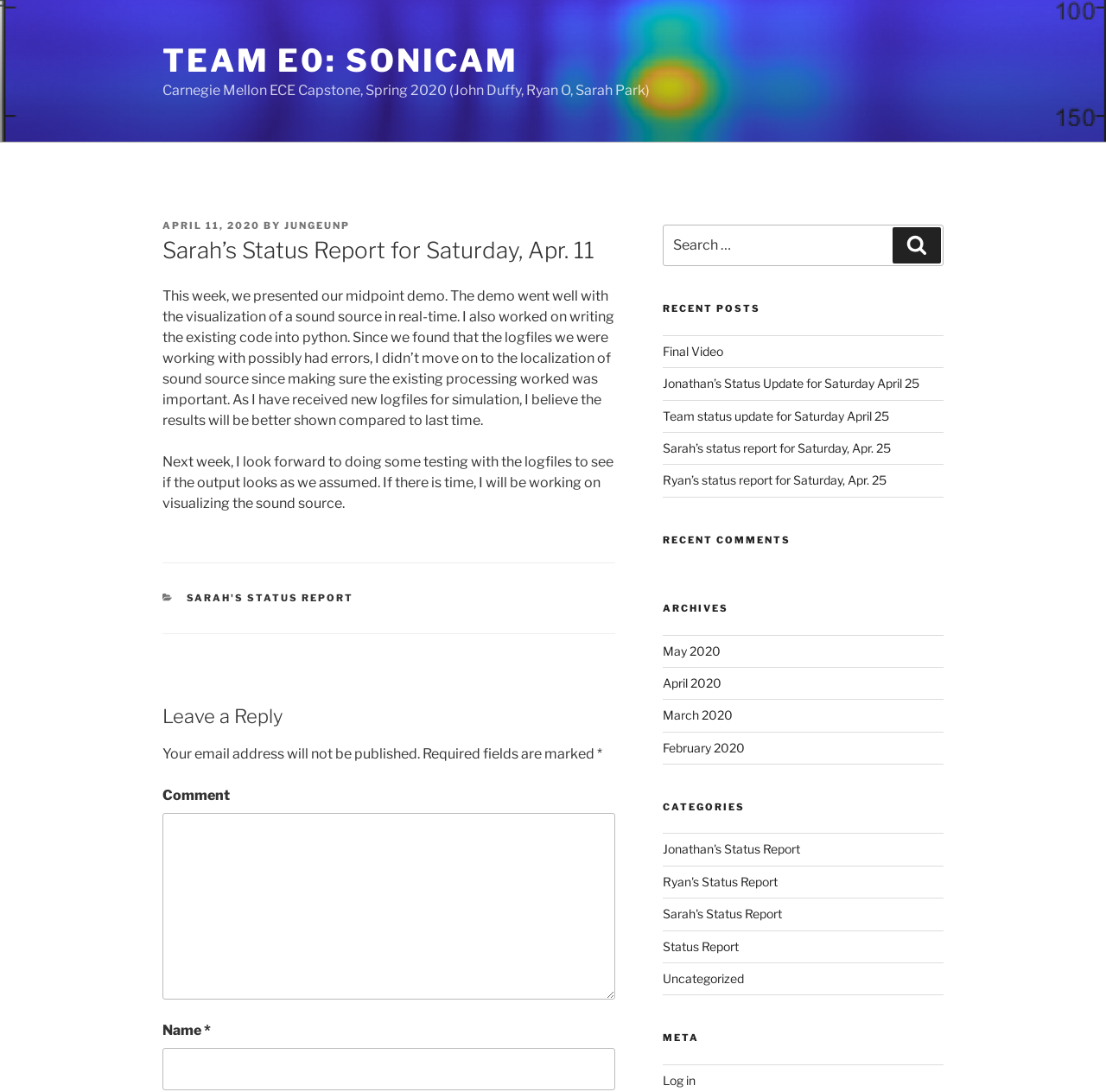Using the description: "Jonathan's Status Report", identify the bounding box of the corresponding UI element in the screenshot.

[0.599, 0.771, 0.723, 0.784]